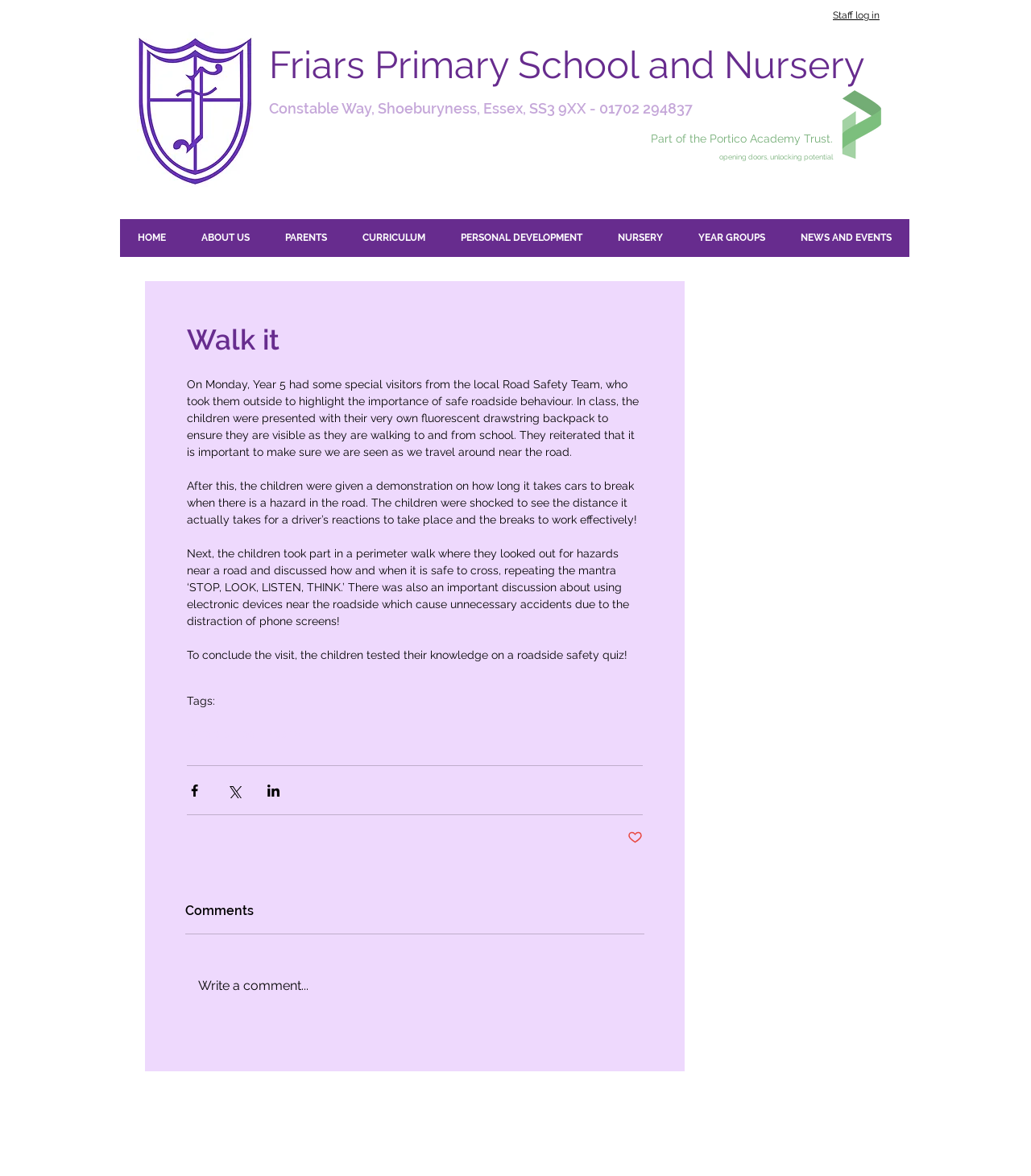What is the name of the school?
Could you give a comprehensive explanation in response to this question?

I determined the answer by looking at the heading element with the text 'Friars Primary School and Nursery' which is located at the top of the webpage, indicating that it is the name of the school.